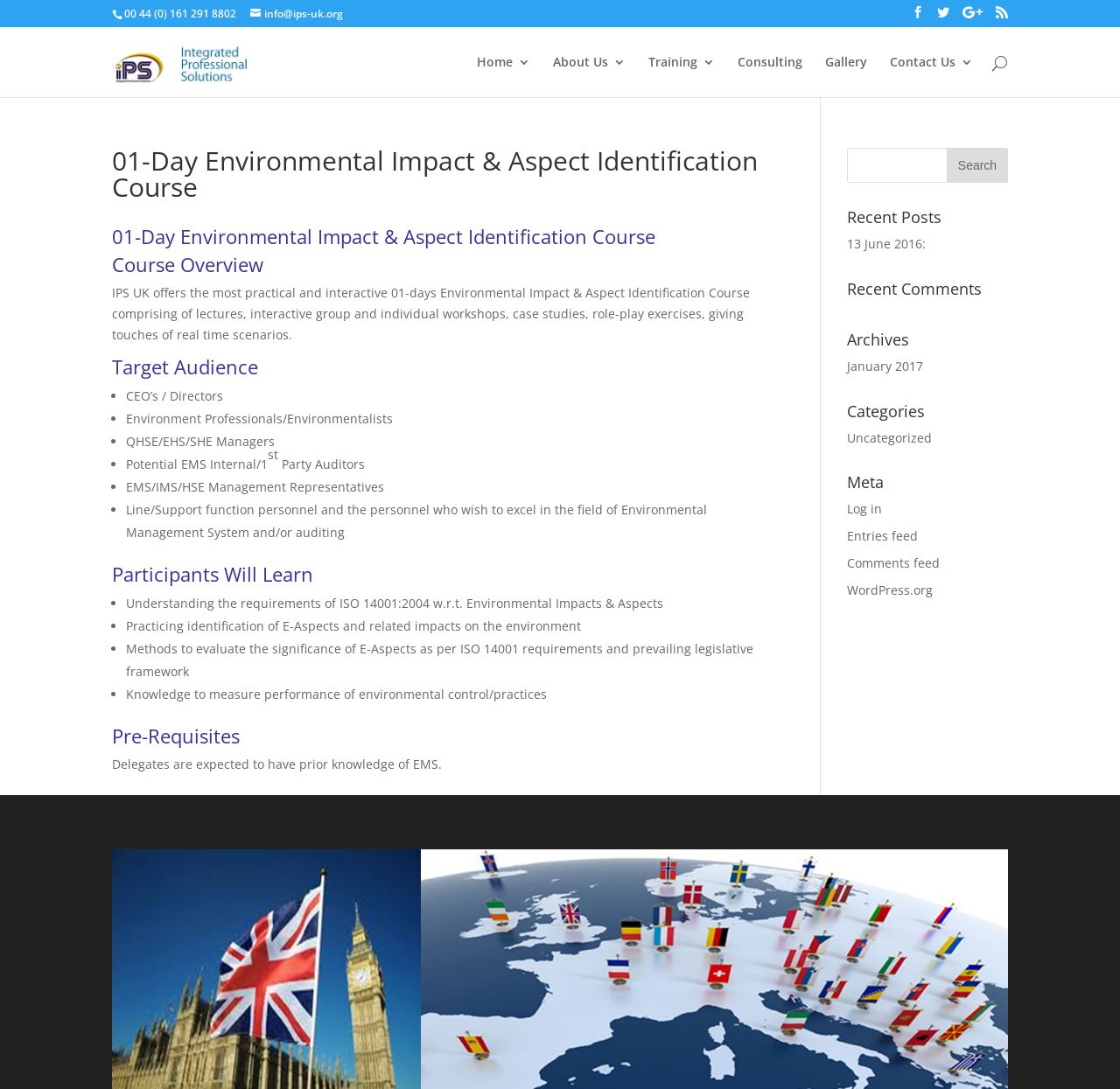What is the name of the organization offering the course?
Could you give a comprehensive explanation in response to this question?

The answer can be found by looking at the top-left corner of the webpage, where the logo and name of the organization 'IPS UK' is displayed.